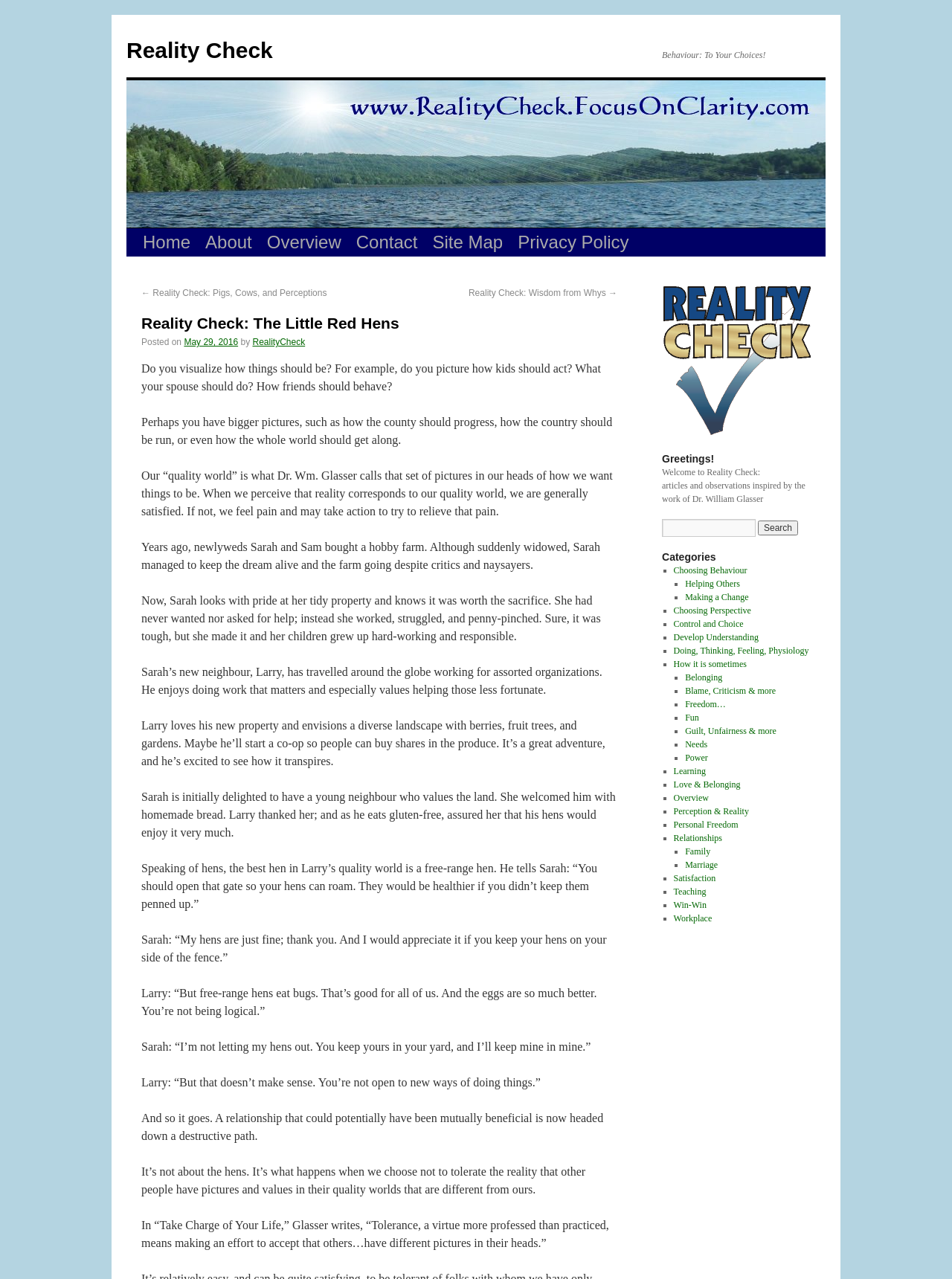Please extract the title of the webpage.

Reality Check: The Little Red Hens